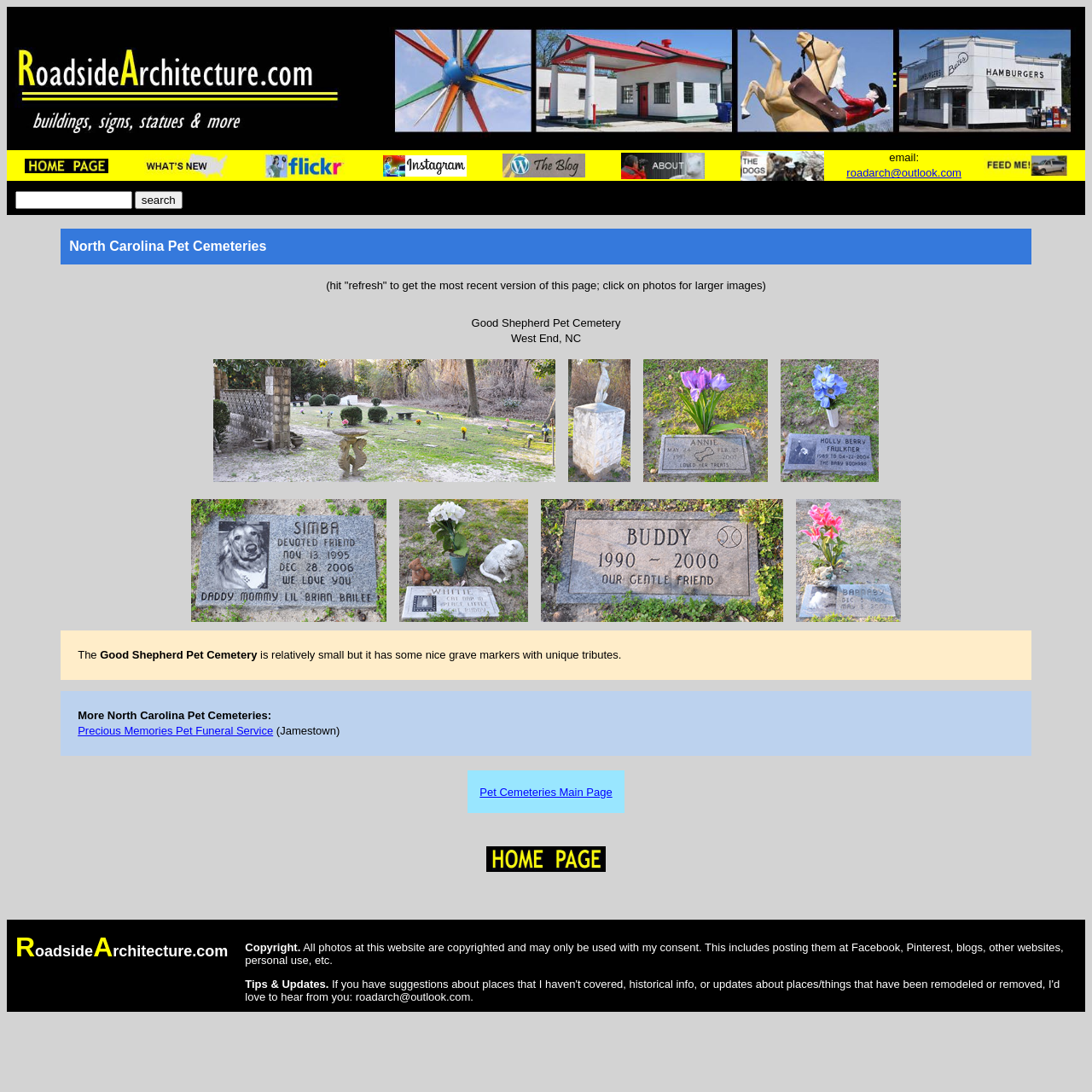Please identify the coordinates of the bounding box for the clickable region that will accomplish this instruction: "search for something".

[0.014, 0.175, 0.121, 0.191]